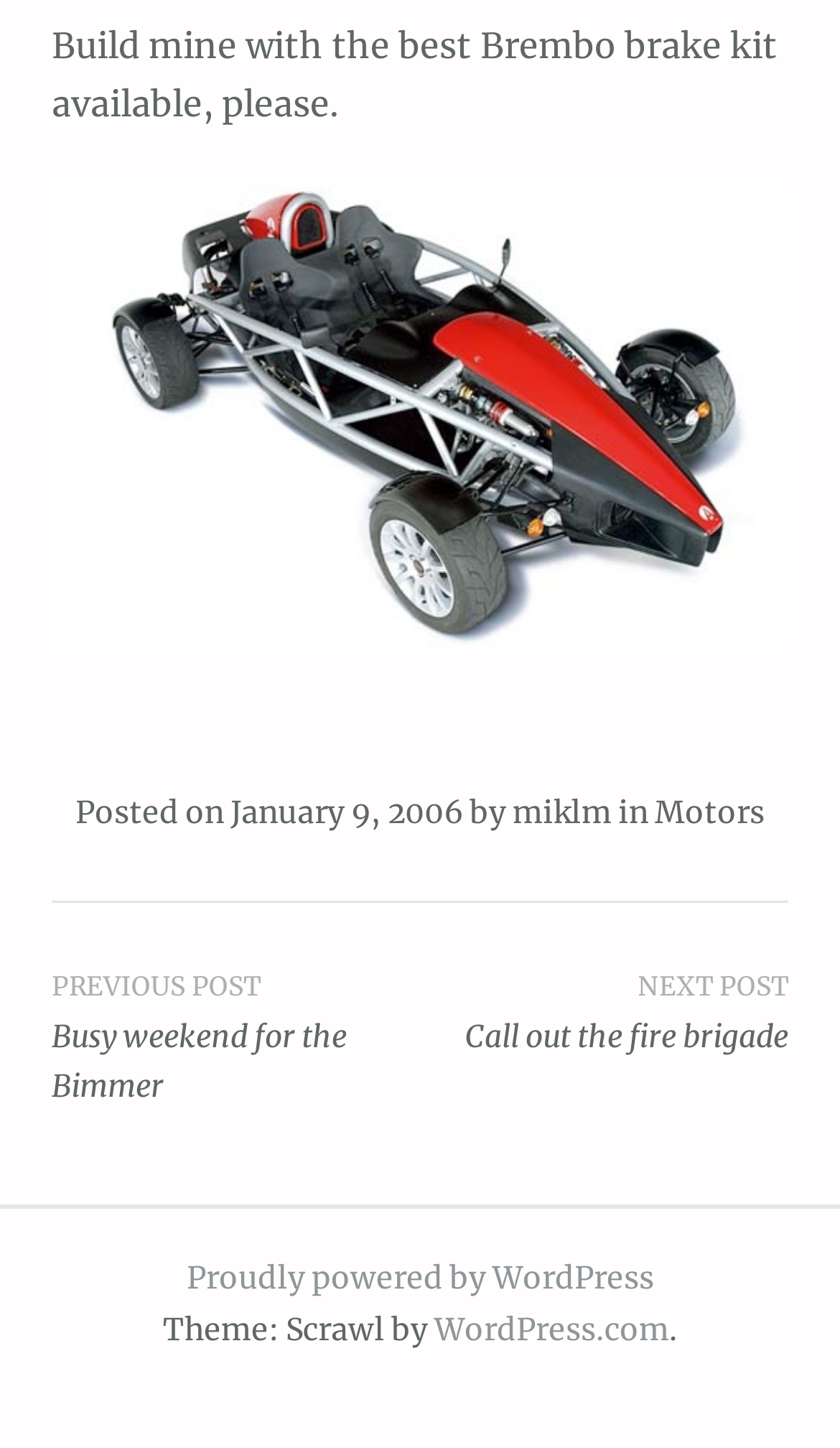What platform is the website built on?
Can you give a detailed and elaborate answer to the question?

The platform used to build the website can be determined by looking at the link element with the content 'Proudly powered by WordPress' at the bottom of the page, which indicates that the website is built on WordPress.